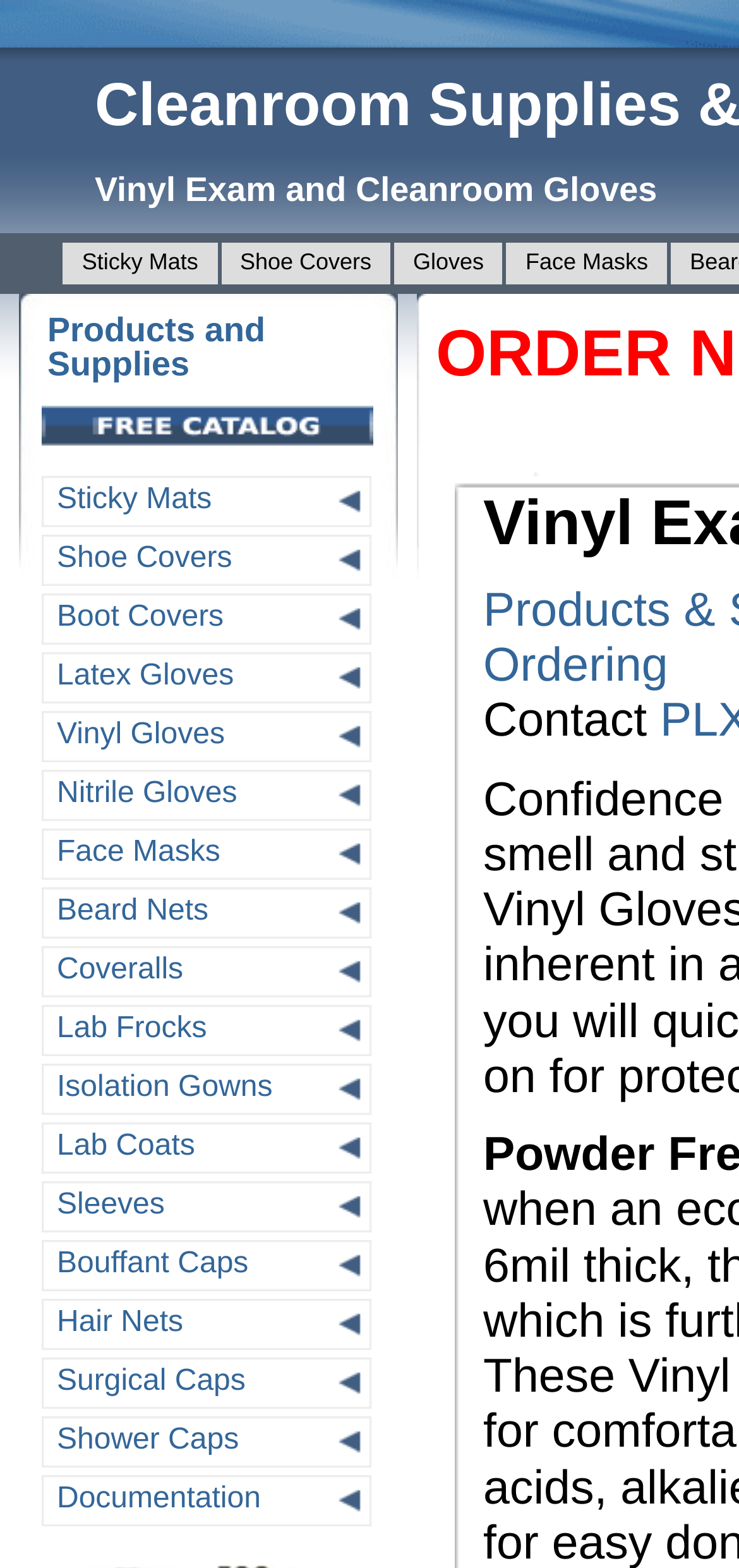Deliver a detailed narrative of the webpage's visual and textual elements.

This webpage is about cleanroom supplies, specifically vinyl exam and cleanroom gloves. At the top, there are four links: "Sticky Mats", "Shoe Covers", "Gloves", and "Face Masks", which are evenly spaced and aligned horizontally. 

Below these links, there is a heading "Products and Supplies" with a link to the same title. To the right of this heading, there is a link to "Free Digital Catalog" accompanied by a small image. 

Underneath, there is a list of 19 links to various cleanroom supplies, including different types of gloves, face masks, and protective clothing. These links are arranged vertically, with the topmost link being "Sticky Mats" and the bottommost link being "Documentation". 

On the right side of the page, near the top, there is a static text "Contact".